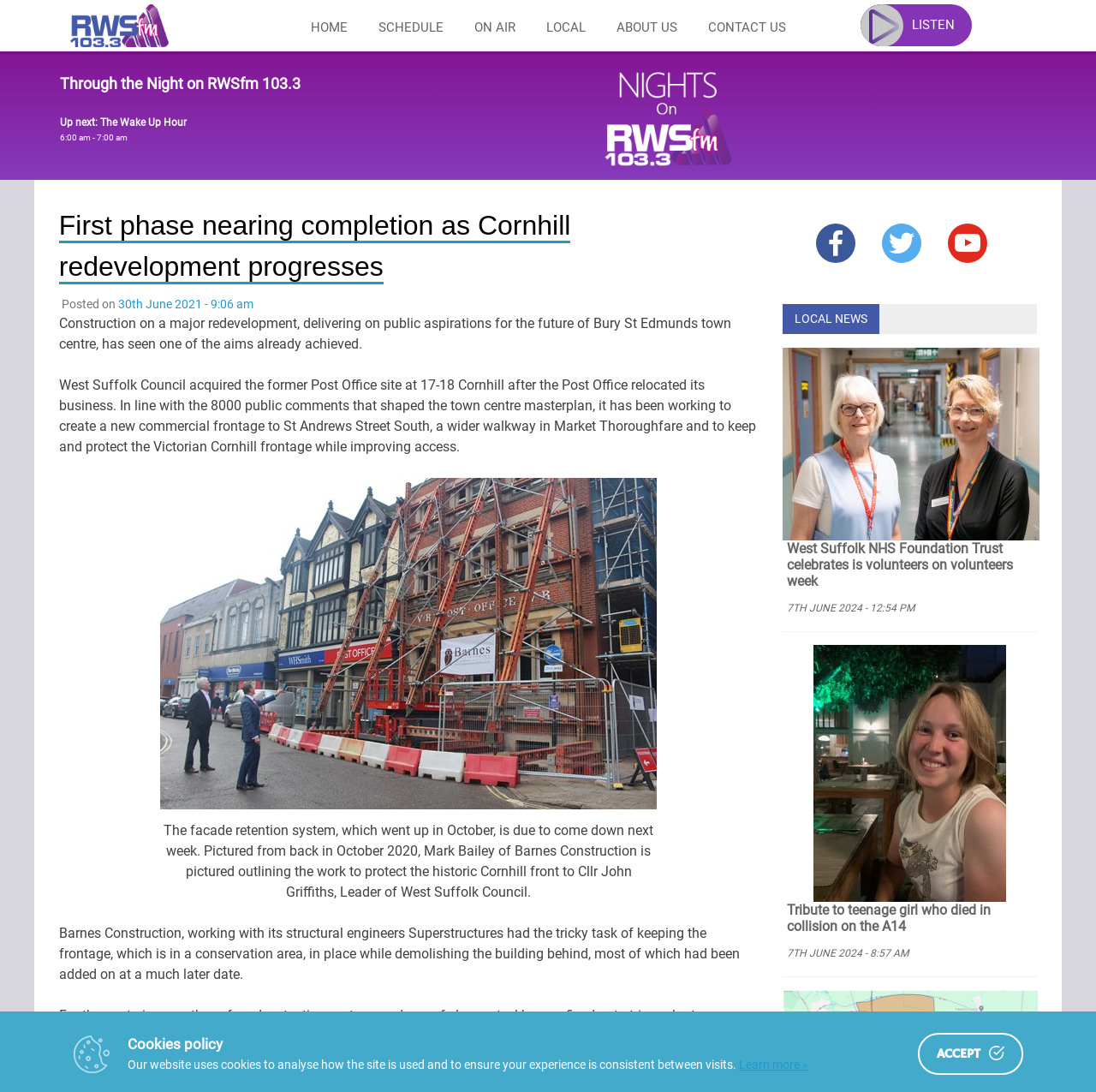Locate the bounding box coordinates of the clickable region to complete the following instruction: "Click on the HOME link."

[0.27, 0.0, 0.331, 0.047]